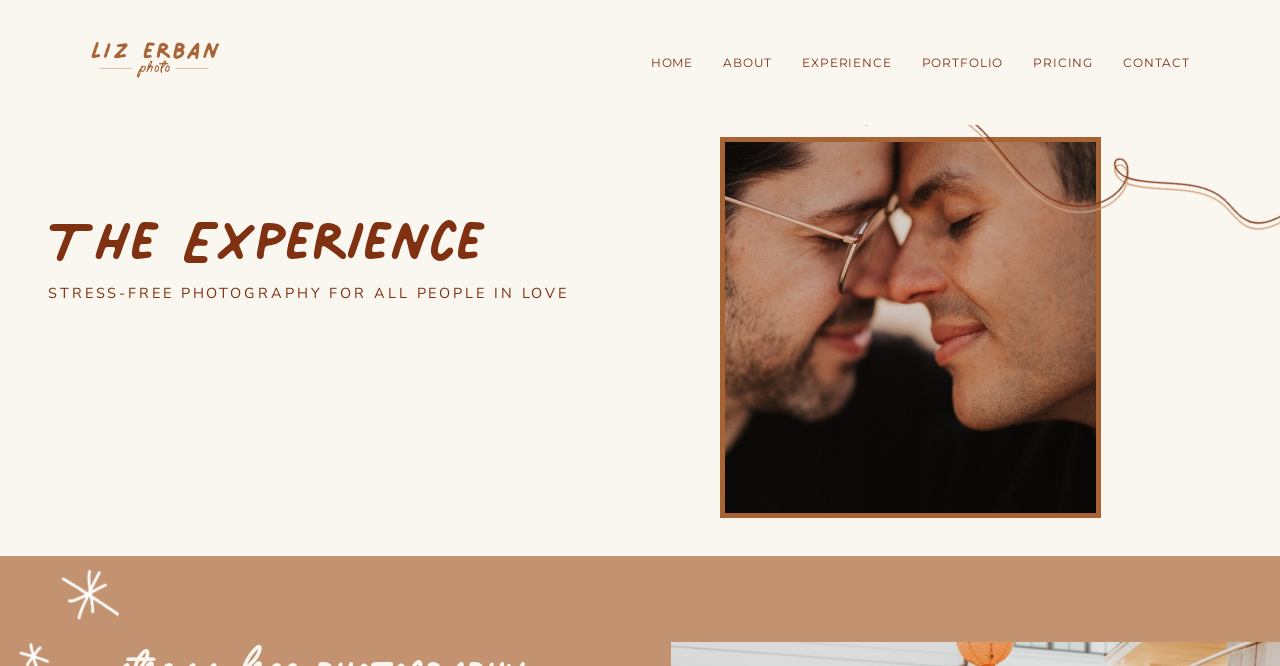Describe the webpage meticulously, covering all significant aspects.

The webpage is titled "The Experience - Liz Erban Photo" and appears to be a photography website. At the top, there is a header section that spans the entire width of the page. Within this section, there is a logo consisting of three identical images of "Liz Erban Photo" aligned horizontally, positioned near the left edge of the page. To the right of the logo, there is a navigation menu with six links: "HOME", "ABOUT", "EXPERIENCE", "PORTFOLIO", "PRICING", and "CONTACT", which are evenly spaced and centered near the top of the page.

Below the header section, there is a large heading that reads "The Experience" in a prominent font, positioned near the top-left corner of the page. Underneath this heading, there is a subtitle that says "STRESS-FREE PHOTOGRAPHY FOR ALL PEOPLE IN LOVE", which is centered and takes up about half of the page's width.